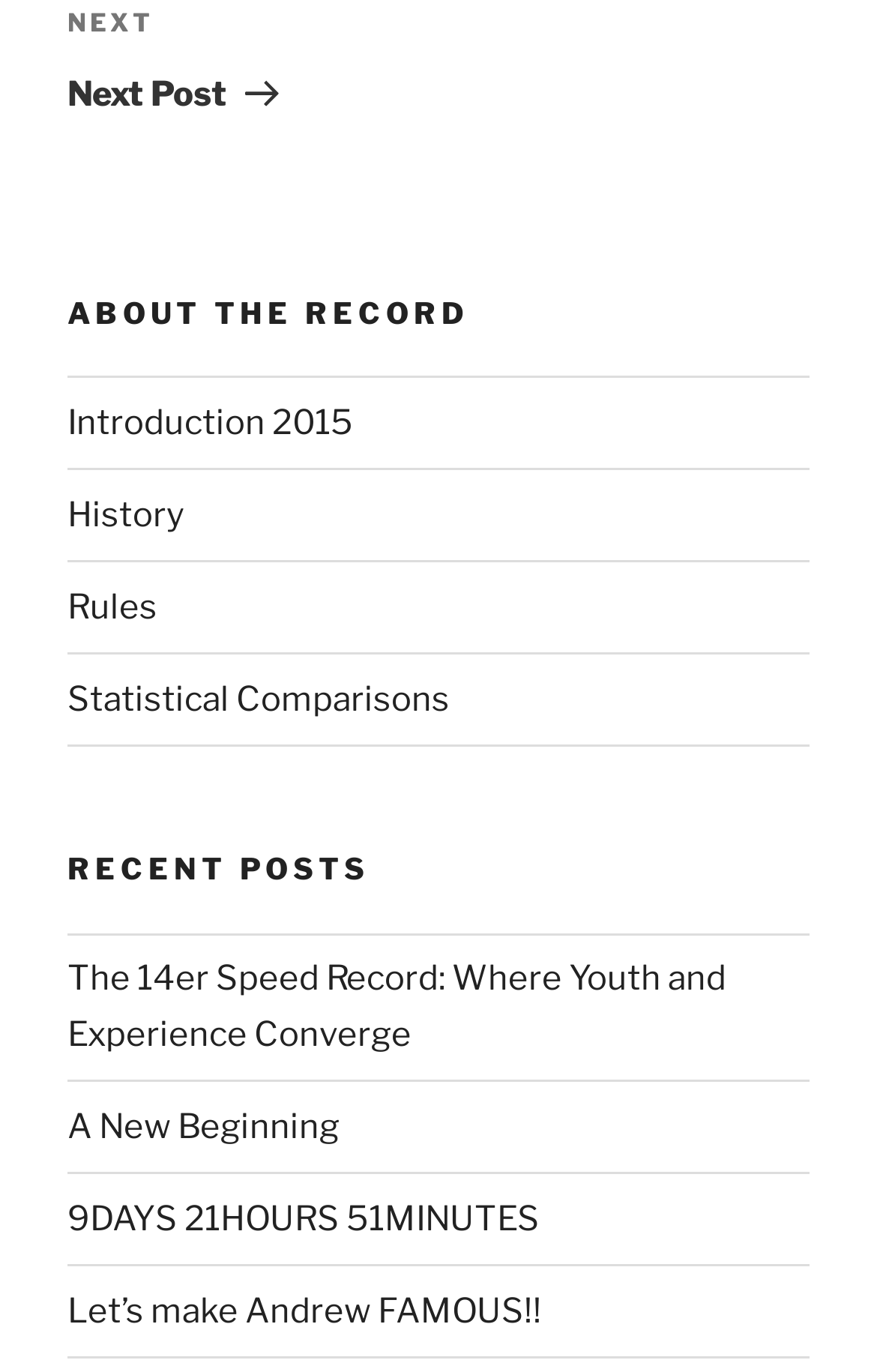Please reply to the following question with a single word or a short phrase:
How many headings are on the webpage?

2